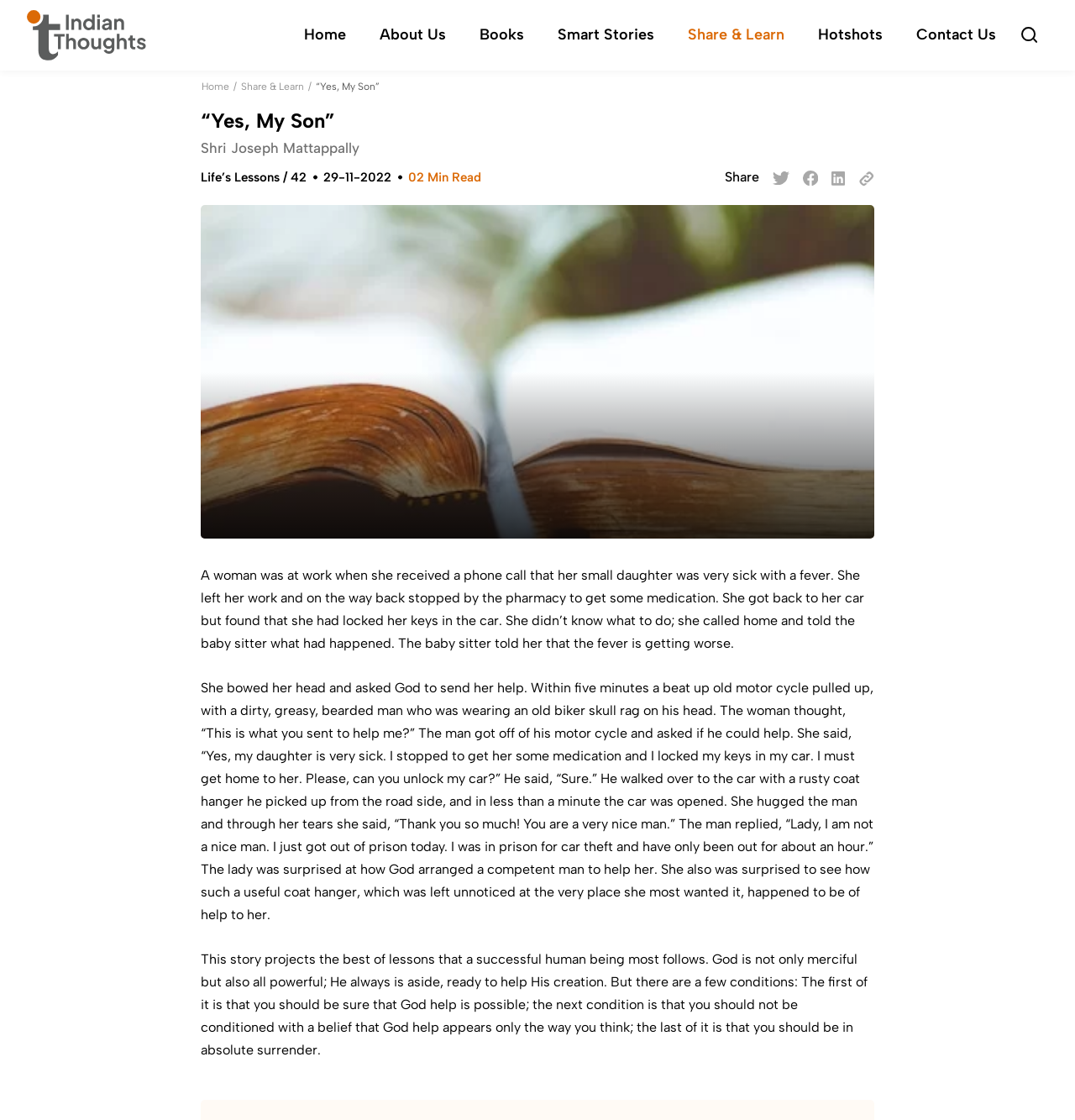What was the stranger's occupation before he got out of prison?
Utilize the image to construct a detailed and well-explained answer.

The stranger's occupation before he got out of prison is obtained from the story which states that he was in prison for car theft and had only been out for an hour.